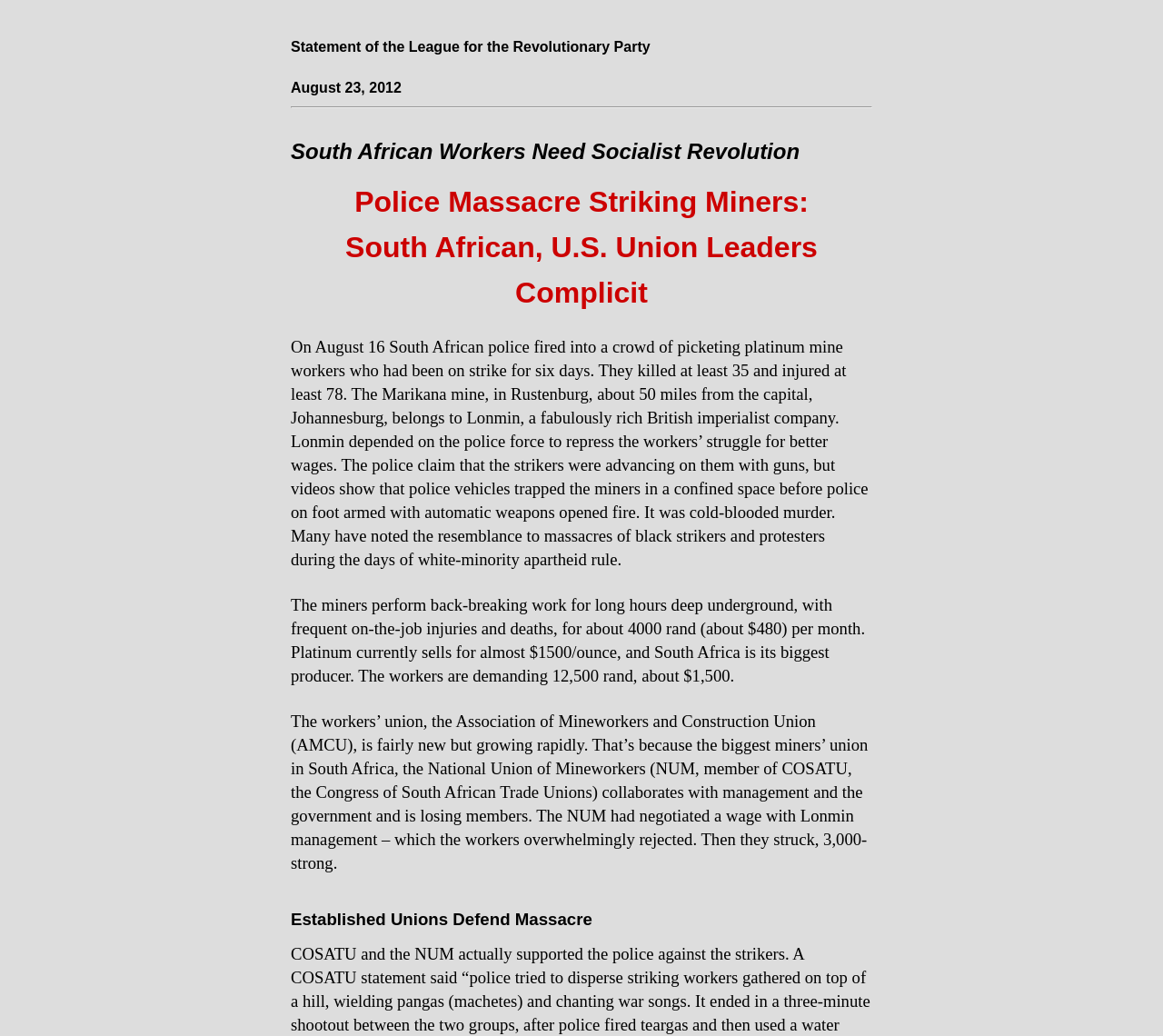How many workers were killed by the police?
With the help of the image, please provide a detailed response to the question.

The number of workers killed by the police can be found in the StaticText element which describes the event, stating that 'at least 35' workers were killed.